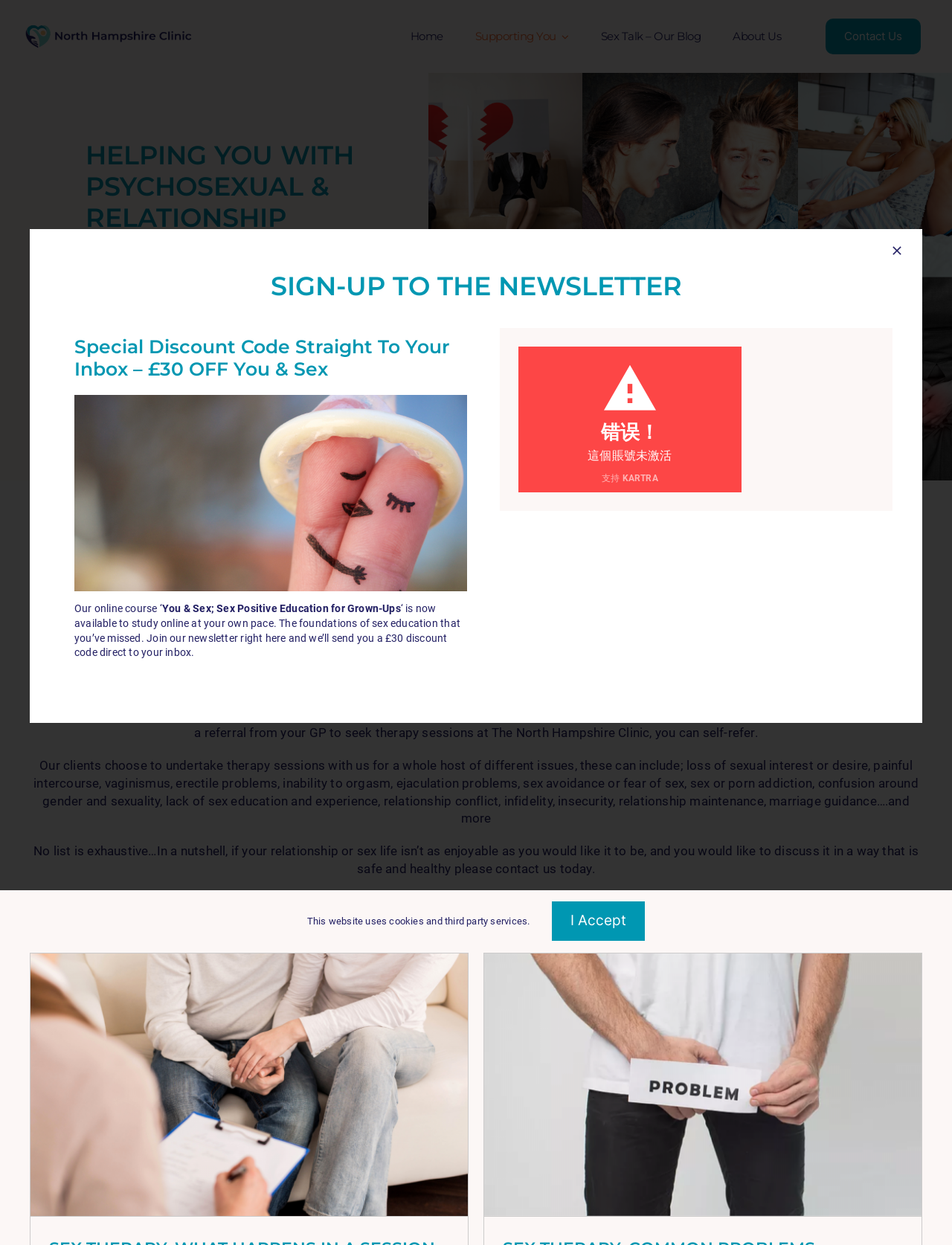Please locate the bounding box coordinates of the element that should be clicked to achieve the given instruction: "Contact Us".

[0.868, 0.015, 0.968, 0.044]